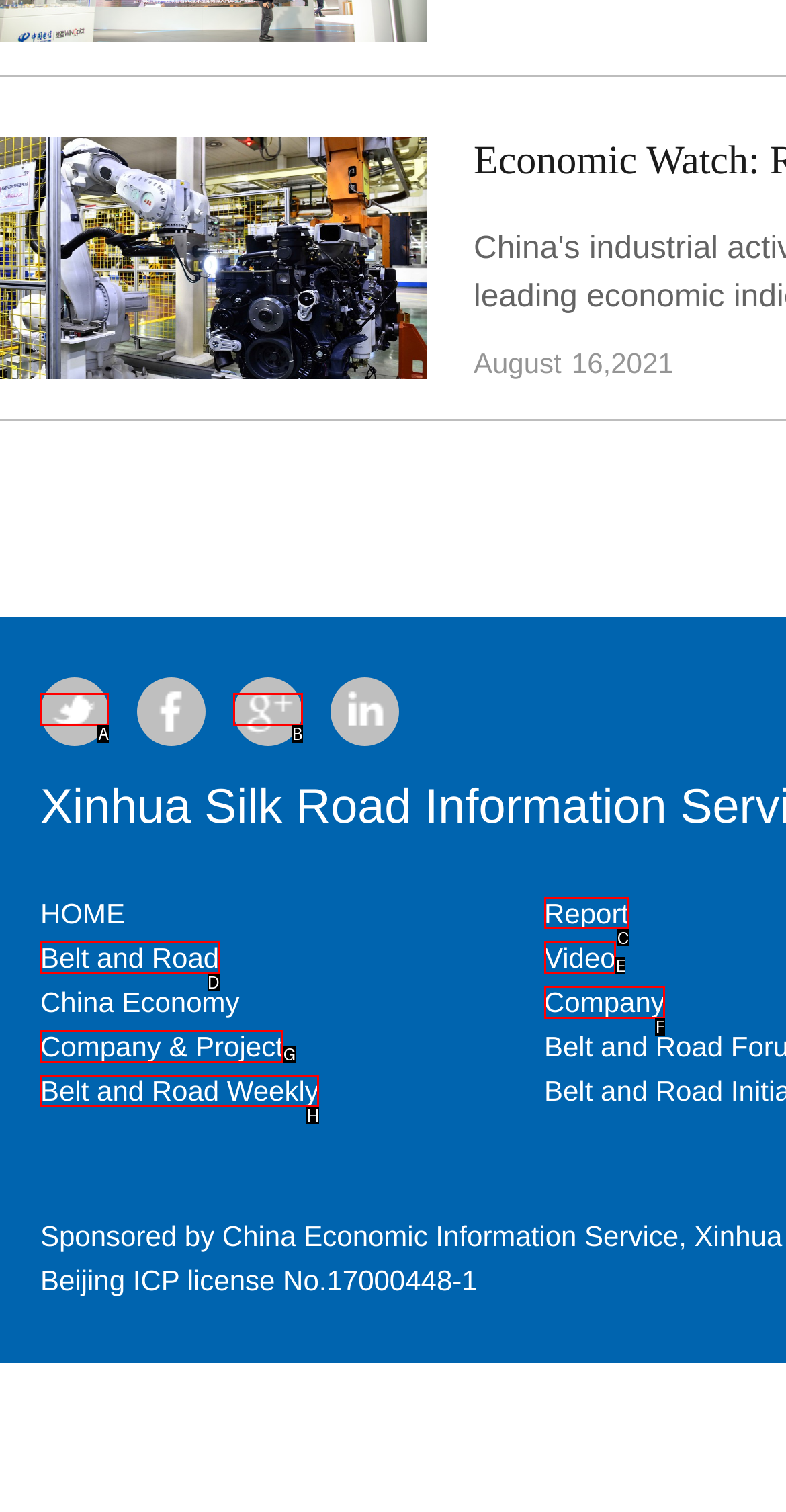Identify which HTML element matches the description: Company & Project. Answer with the correct option's letter.

G